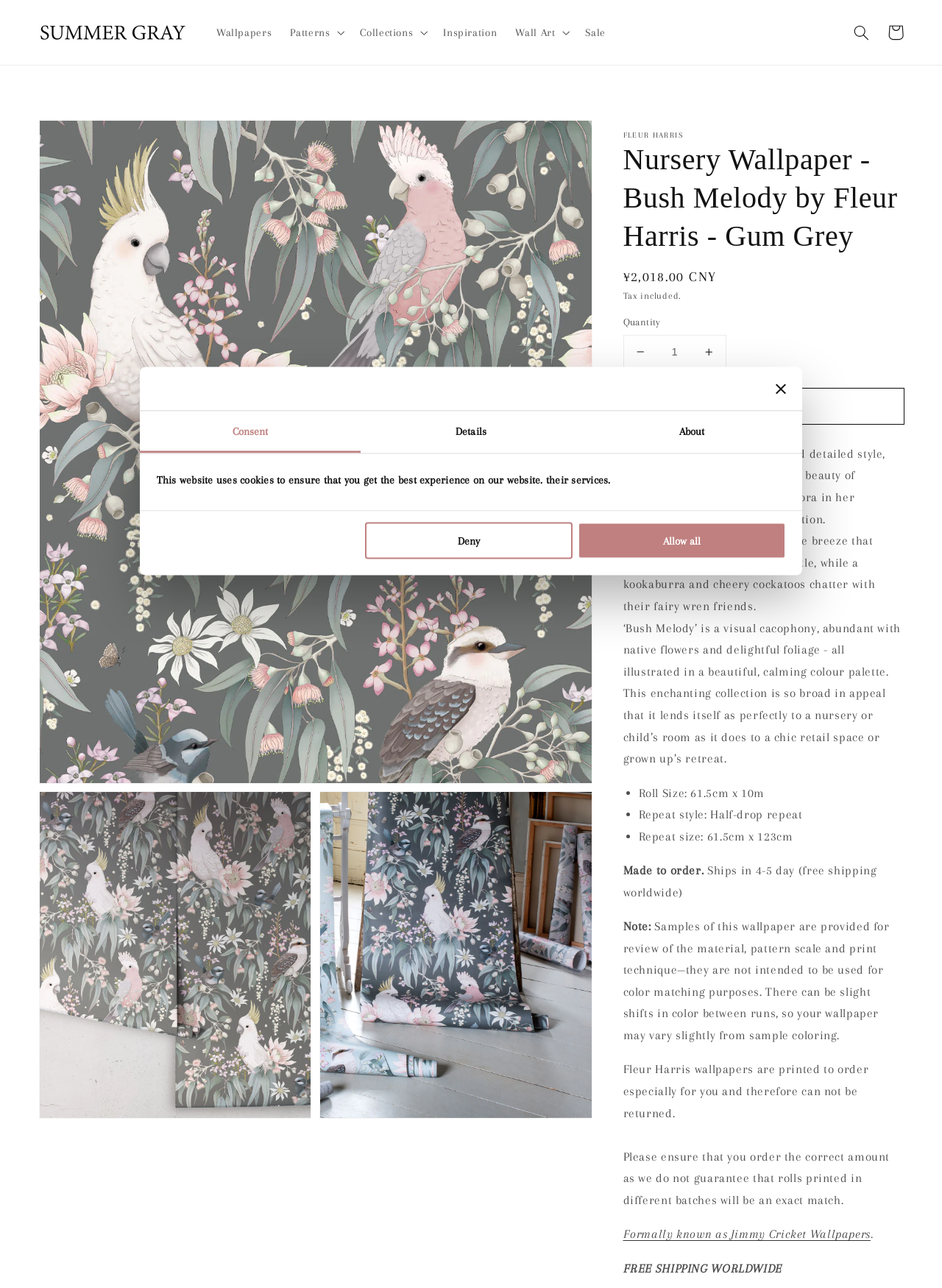Please locate the bounding box coordinates of the region I need to click to follow this instruction: "Open the 'Cart'".

[0.933, 0.012, 0.969, 0.038]